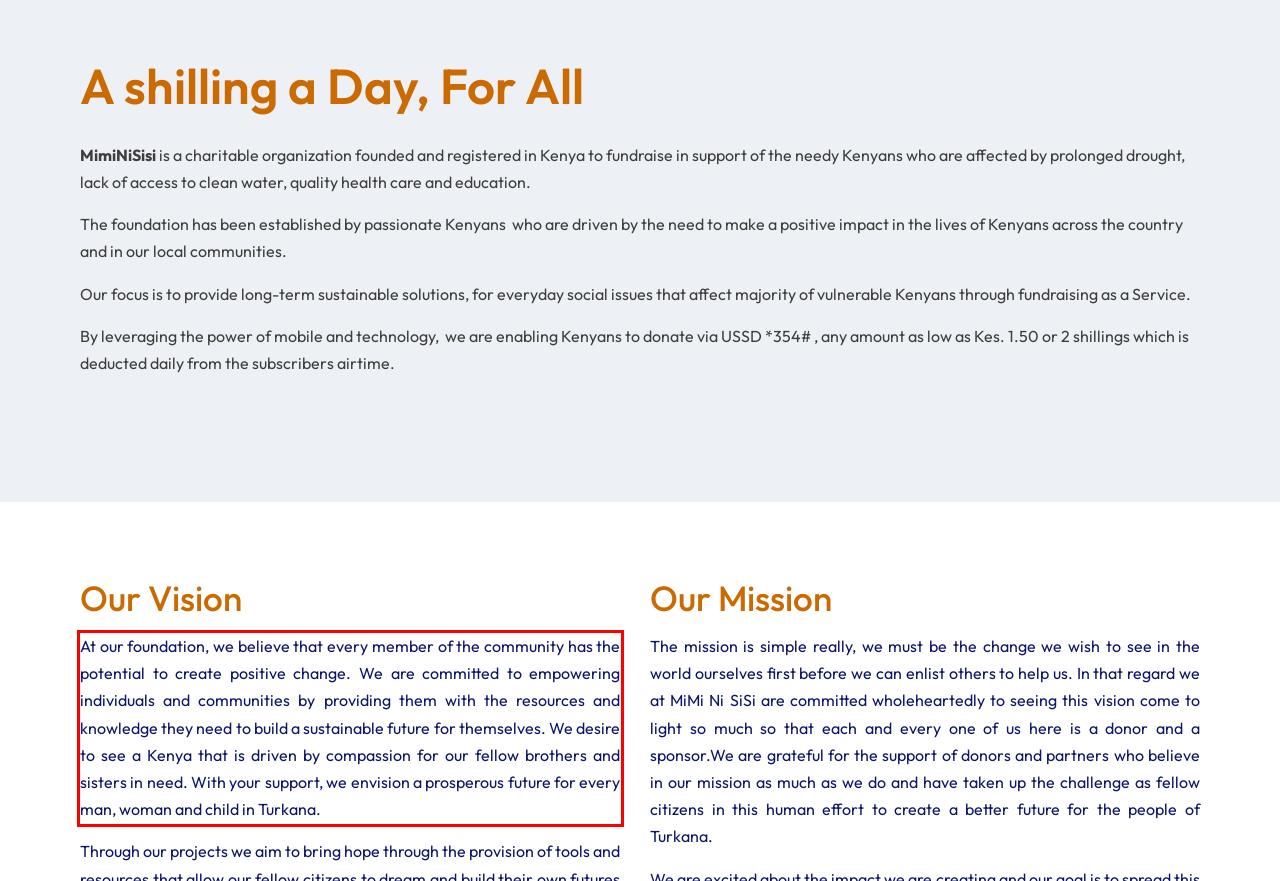You are given a screenshot of a webpage with a UI element highlighted by a red bounding box. Please perform OCR on the text content within this red bounding box.

At our foundation, we believe that every member of the community has the potential to create positive change. We are committed to empowering individuals and communities by providing them with the resources and knowledge they need to build a sustainable future for themselves. We desire to see a Kenya that is driven by compassion for our fellow brothers and sisters in need. With your support, we envision a prosperous future for every man, woman and child in Turkana.